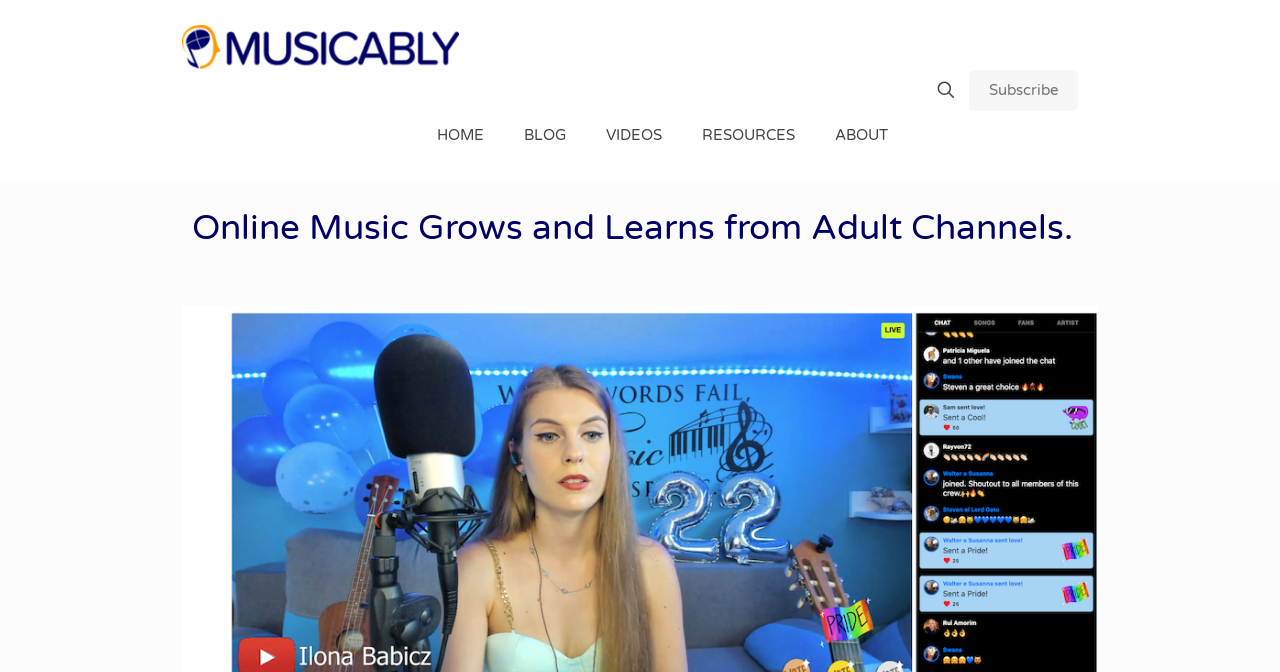Create a detailed summary of all the visual and textual information on the webpage.

The webpage is about Musicably, a platform focused on mindful music making for everyone. At the top left corner, there is a logo of Musicably, which is an image linked to the website's homepage. Next to the logo, there is a navigation menu with five links: HOME, BLOG, VIDEOS, RESOURCES, and ABOUT, arranged horizontally from left to right. 

On the top right corner, there is a search icon, which is an image linked to a search function. Beside the search icon, there is a "Subscribe" link. 

Below the navigation menu, there is a heading that reads "Online Music Grows and Learns from Adult Channels." This heading is the main title of the webpage, and it occupies a significant portion of the page.